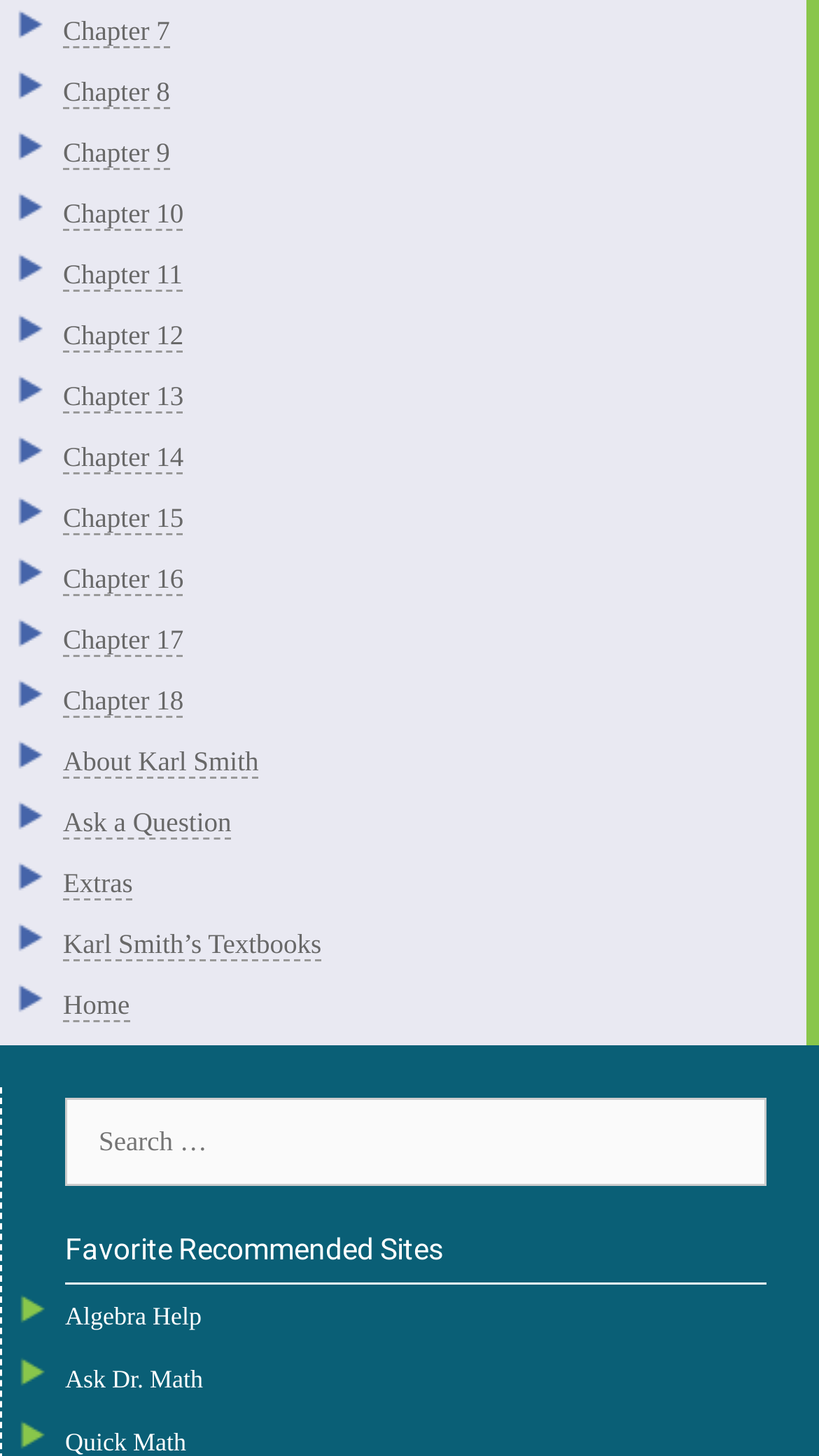What is the last link listed?
Examine the image and provide an in-depth answer to the question.

The last link listed is 'Home', which is located at the bottom of the list of links, preceded by a ListMarker, and has a bounding box coordinate of [0.077, 0.679, 0.158, 0.703].